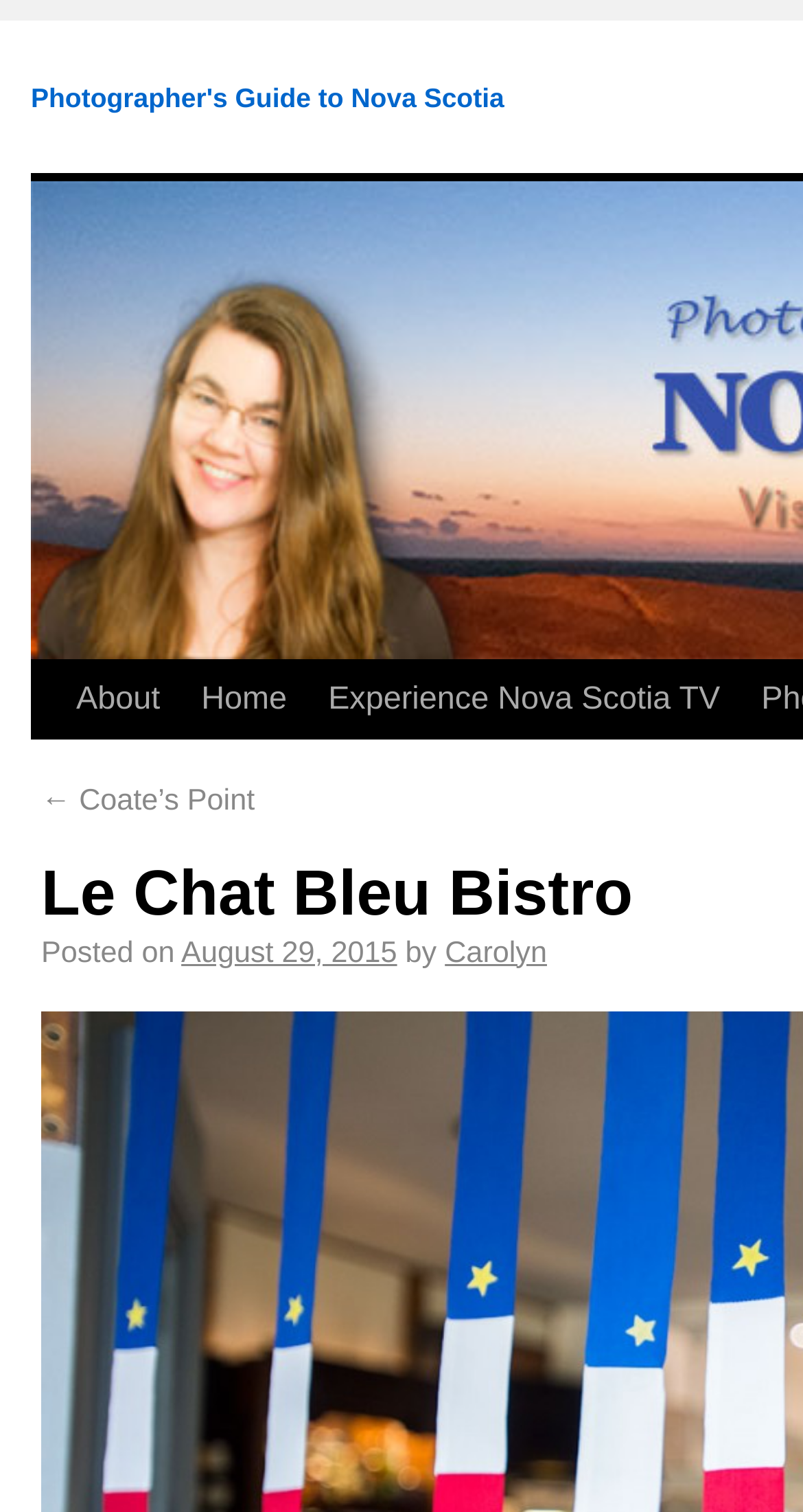Use a single word or phrase to answer the following:
What are the main sections of the website?

Home, About, Experience Nova Scotia TV